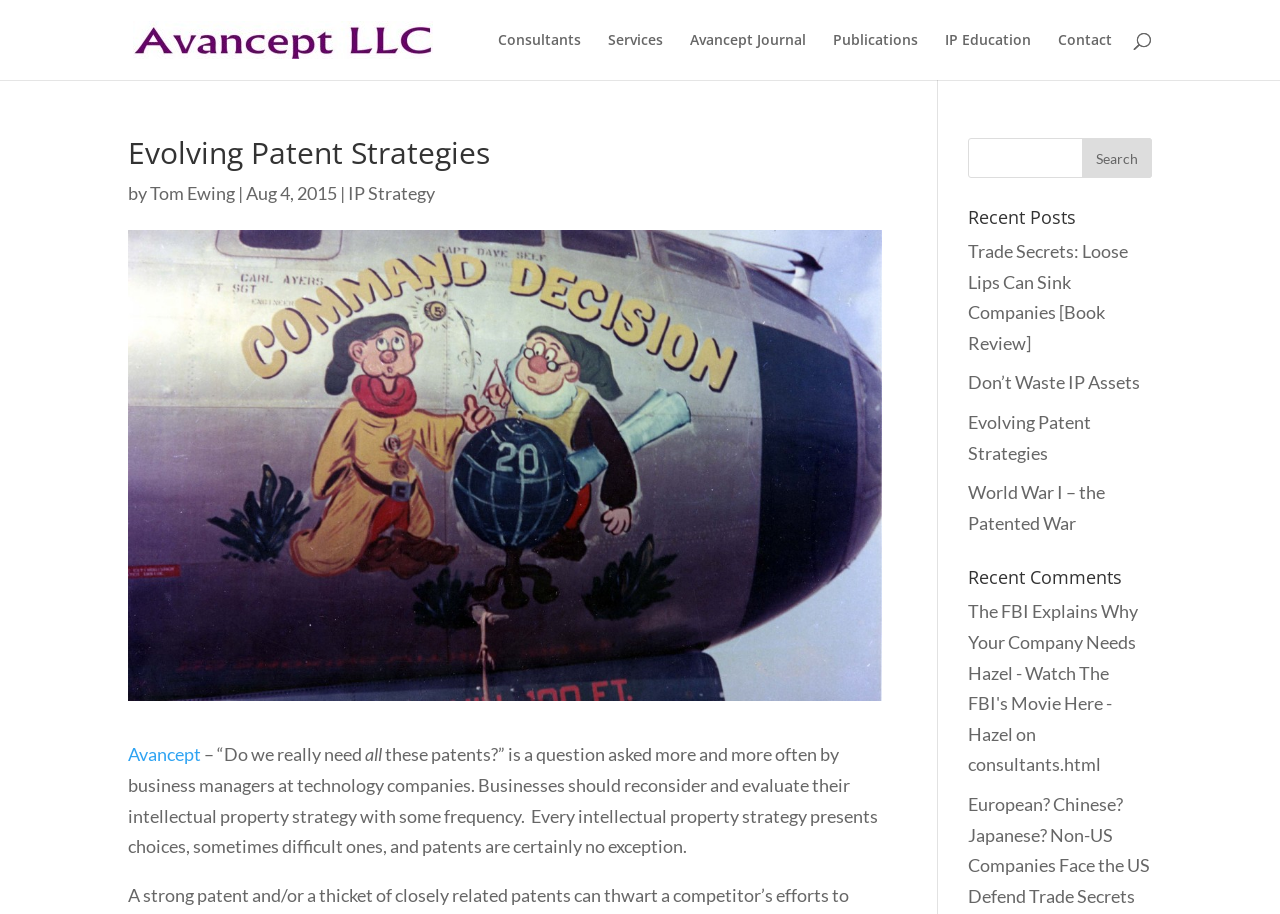Please identify the bounding box coordinates of the element's region that I should click in order to complete the following instruction: "View the recent post Trade Secrets: Loose Lips Can Sink Companies [Book Review]". The bounding box coordinates consist of four float numbers between 0 and 1, i.e., [left, top, right, bottom].

[0.756, 0.263, 0.881, 0.387]